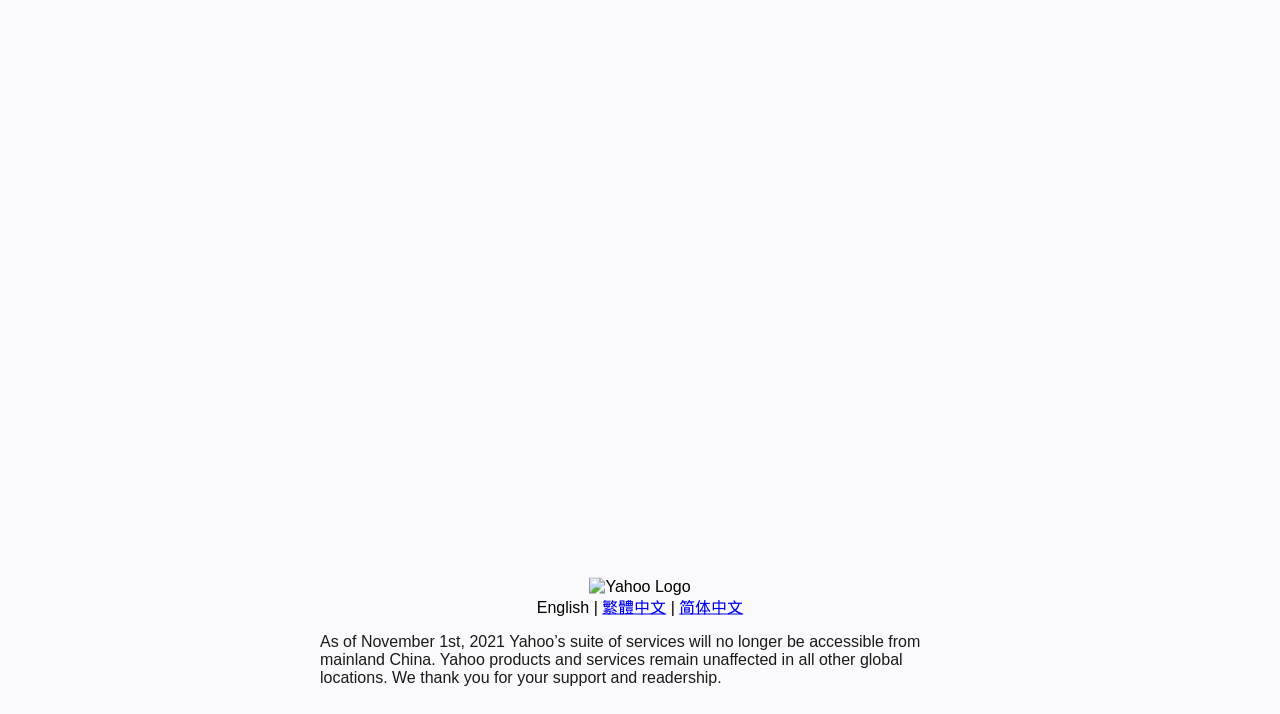Find and provide the bounding box coordinates for the UI element described here: "简体中文". The coordinates should be given as four float numbers between 0 and 1: [left, top, right, bottom].

[0.531, 0.838, 0.581, 0.862]